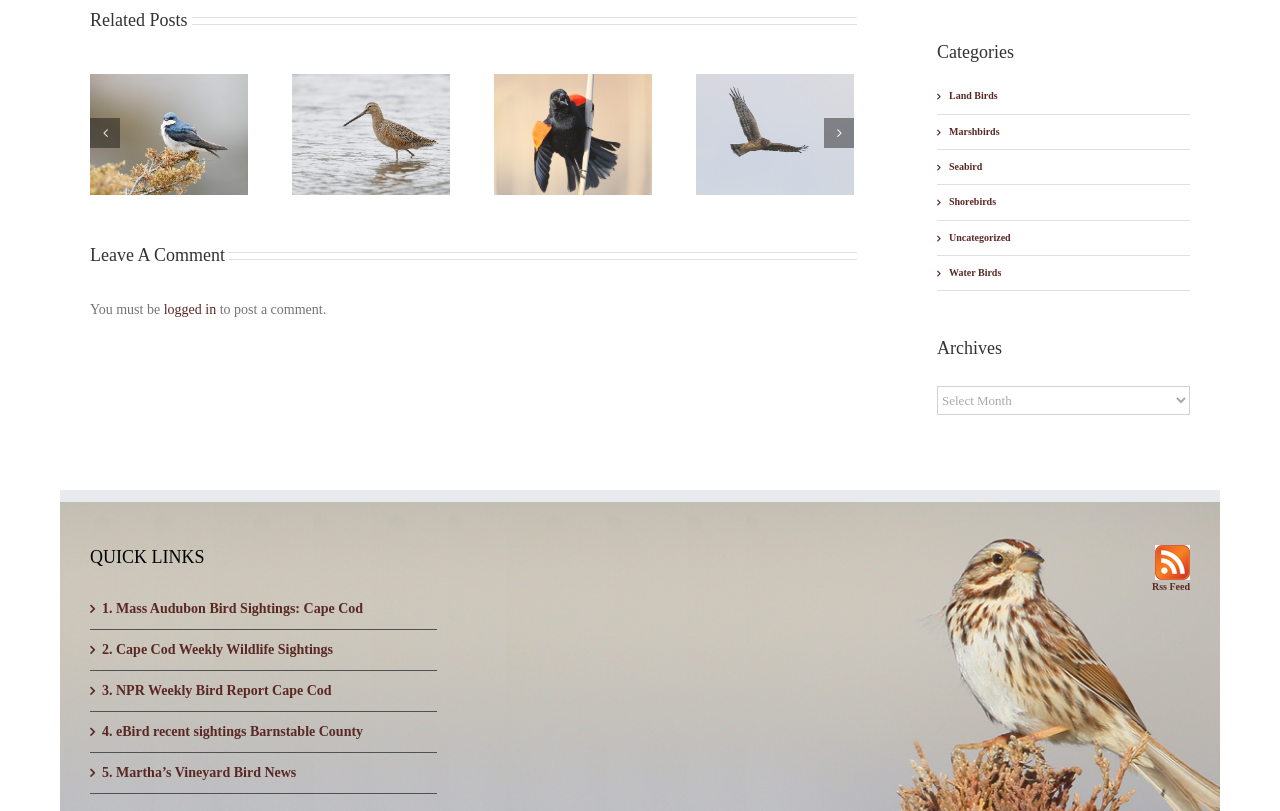Determine the bounding box coordinates of the clickable region to carry out the instruction: "Open gallery".

[0.152, 0.099, 0.181, 0.143]